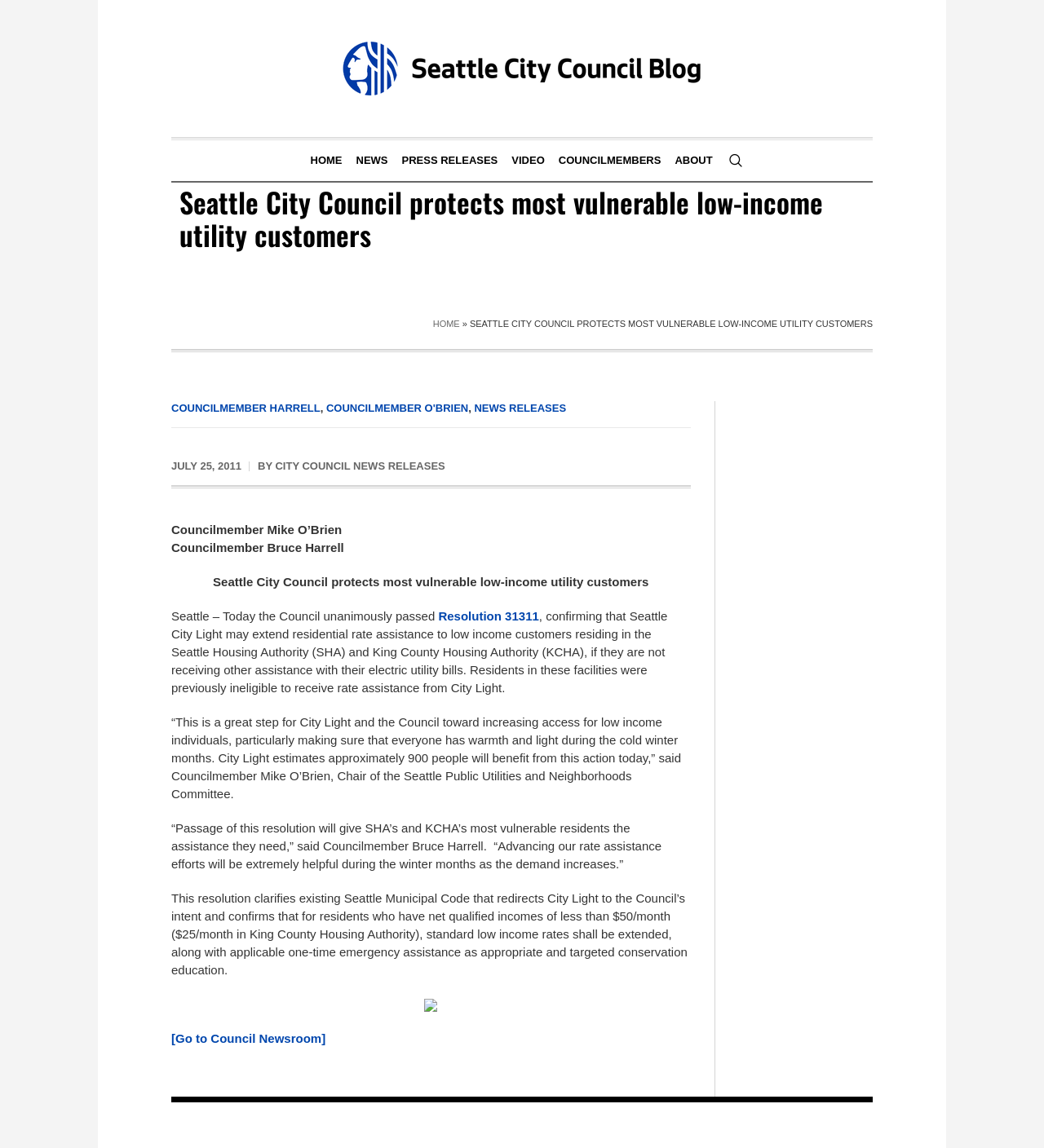What is the main topic of this webpage?
Provide a one-word or short-phrase answer based on the image.

Seattle City Council